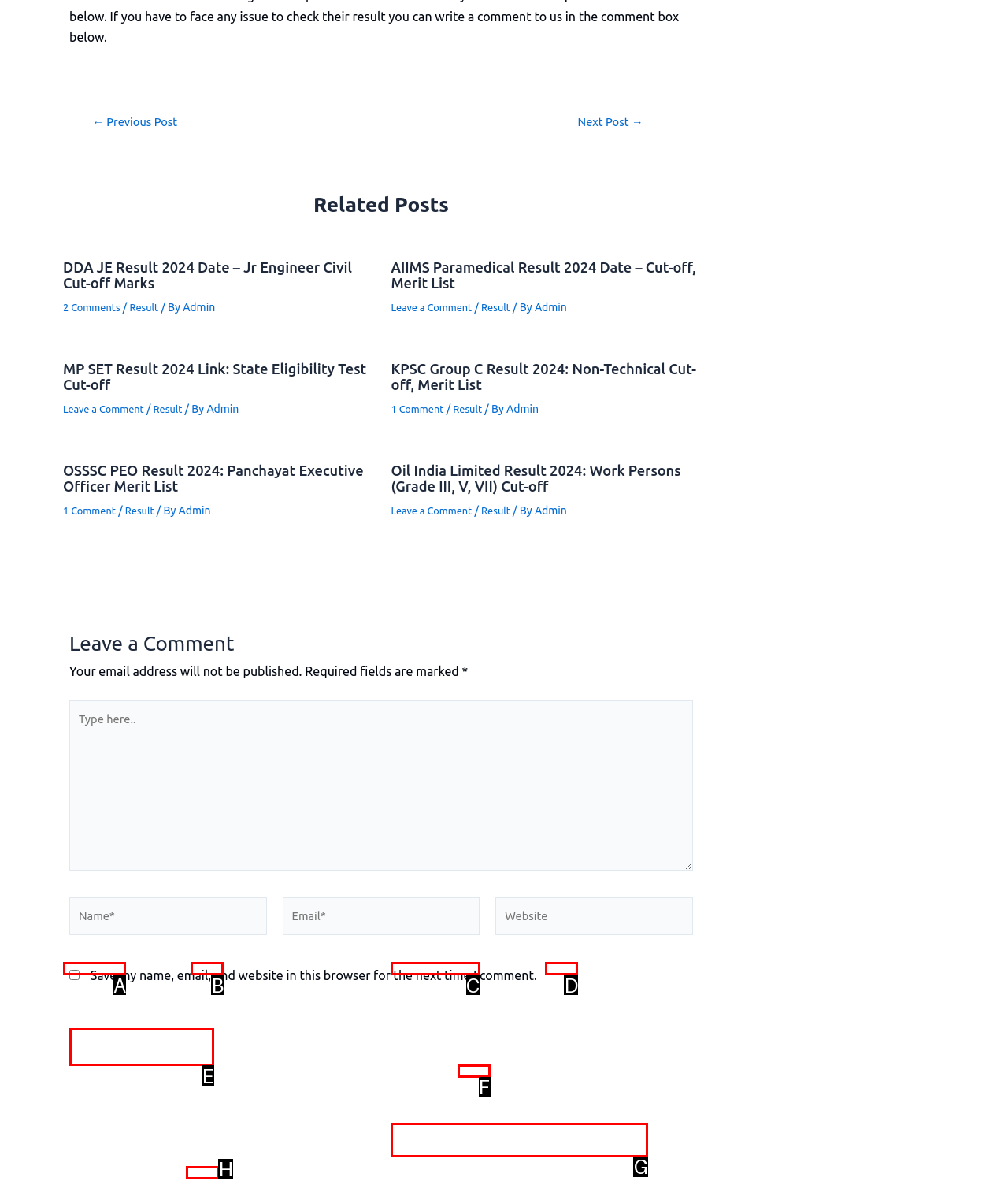Tell me the letter of the UI element to click in order to accomplish the following task: Click the 'Post Comment' button
Answer with the letter of the chosen option from the given choices directly.

E